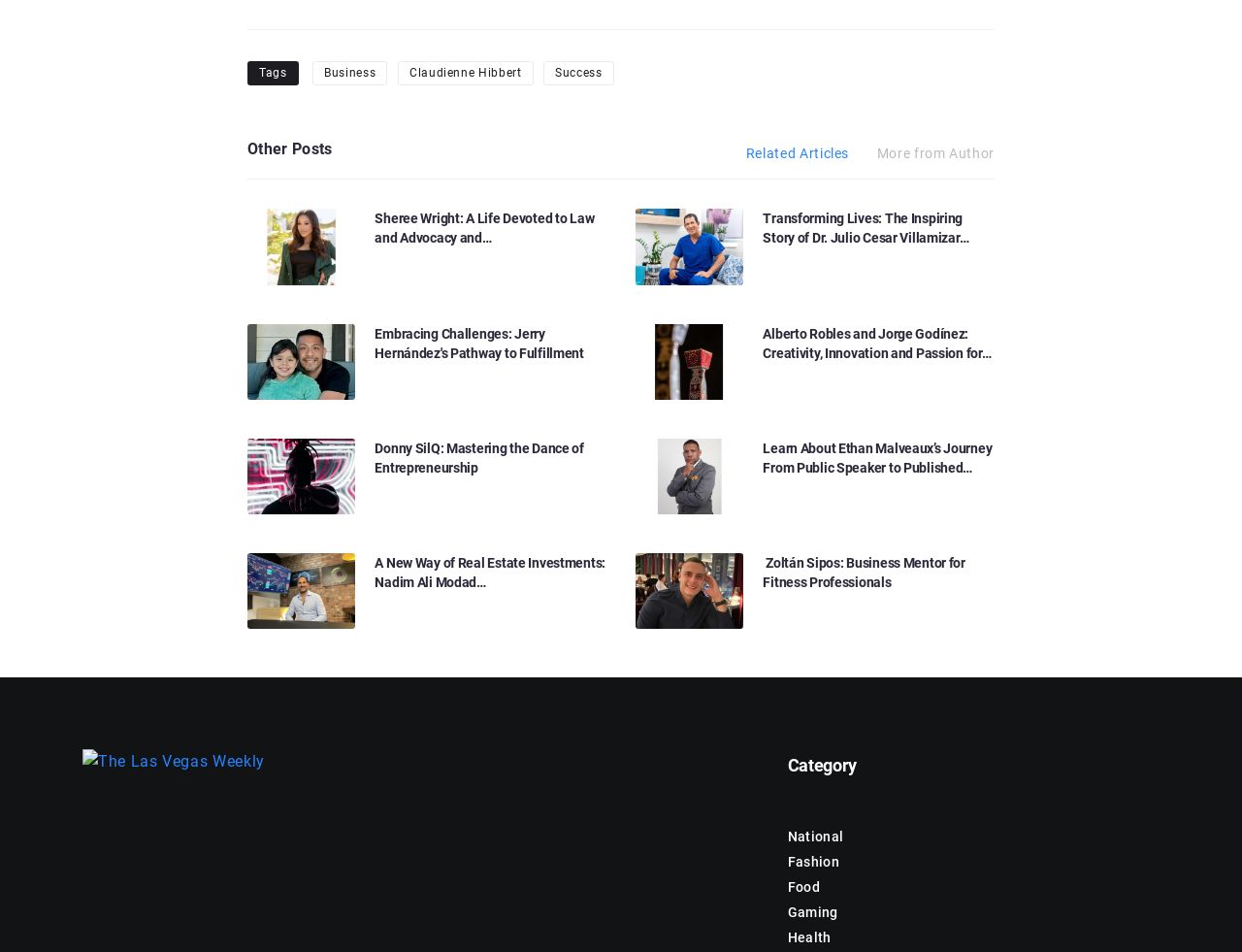Calculate the bounding box coordinates for the UI element based on the following description: "Food". Ensure the coordinates are four float numbers between 0 and 1, i.e., [left, top, right, bottom].

[0.634, 0.919, 0.742, 0.945]